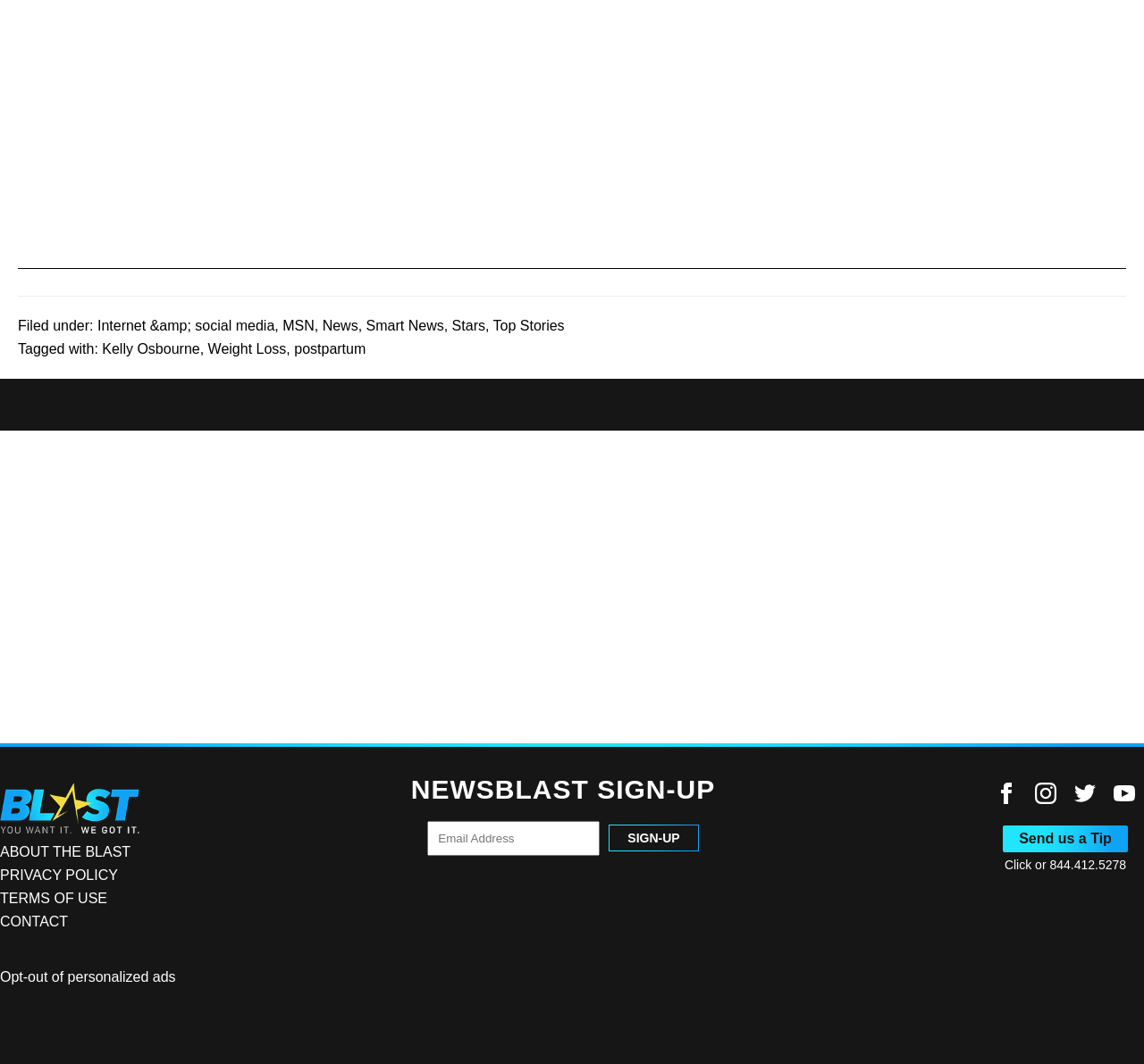What is the name of the website?
Look at the image and answer the question using a single word or phrase.

The Blast